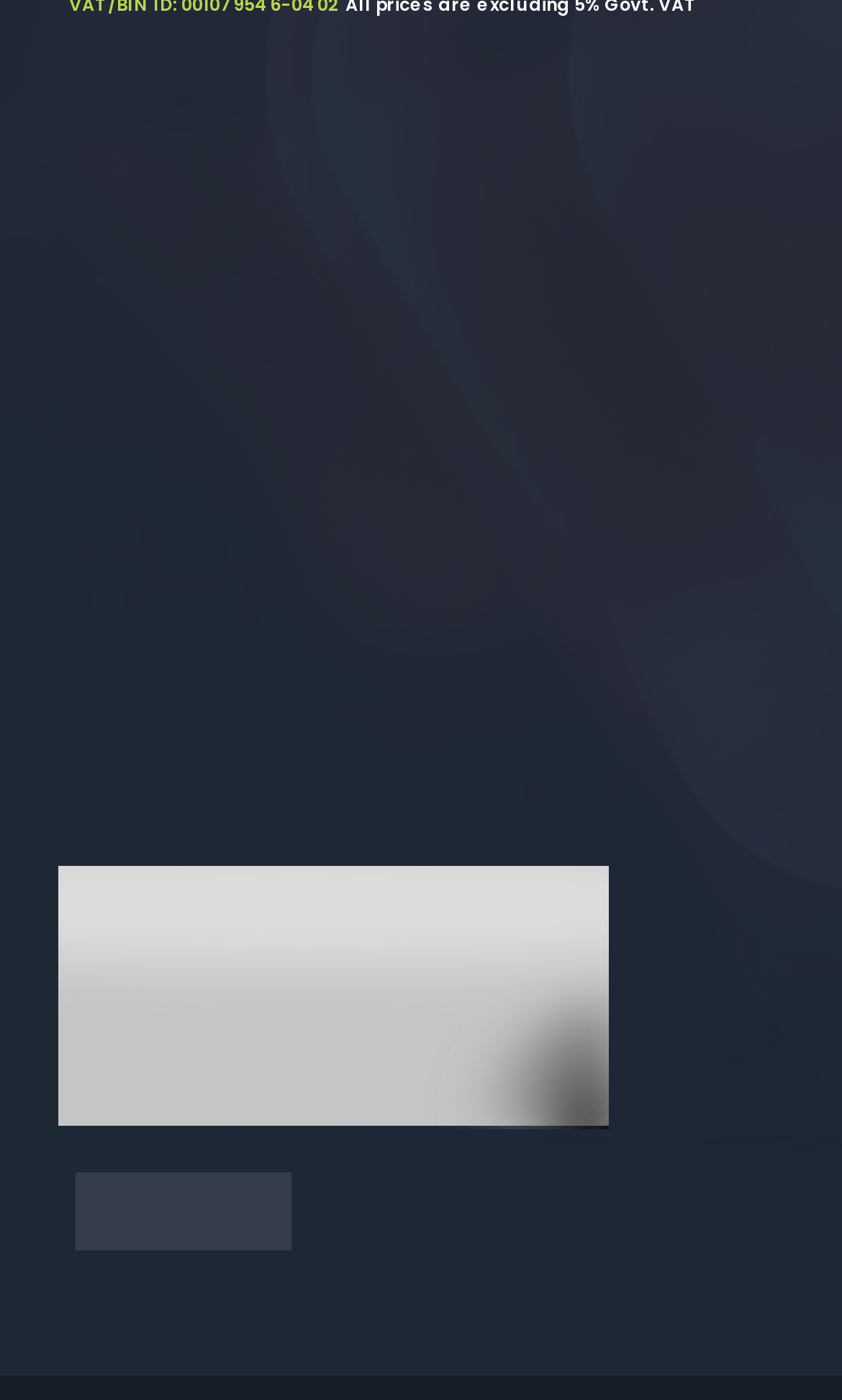Find the bounding box coordinates for the area that must be clicked to perform this action: "Make an Easy Web Hosting Bill Payment".

[0.069, 0.618, 0.838, 0.807]